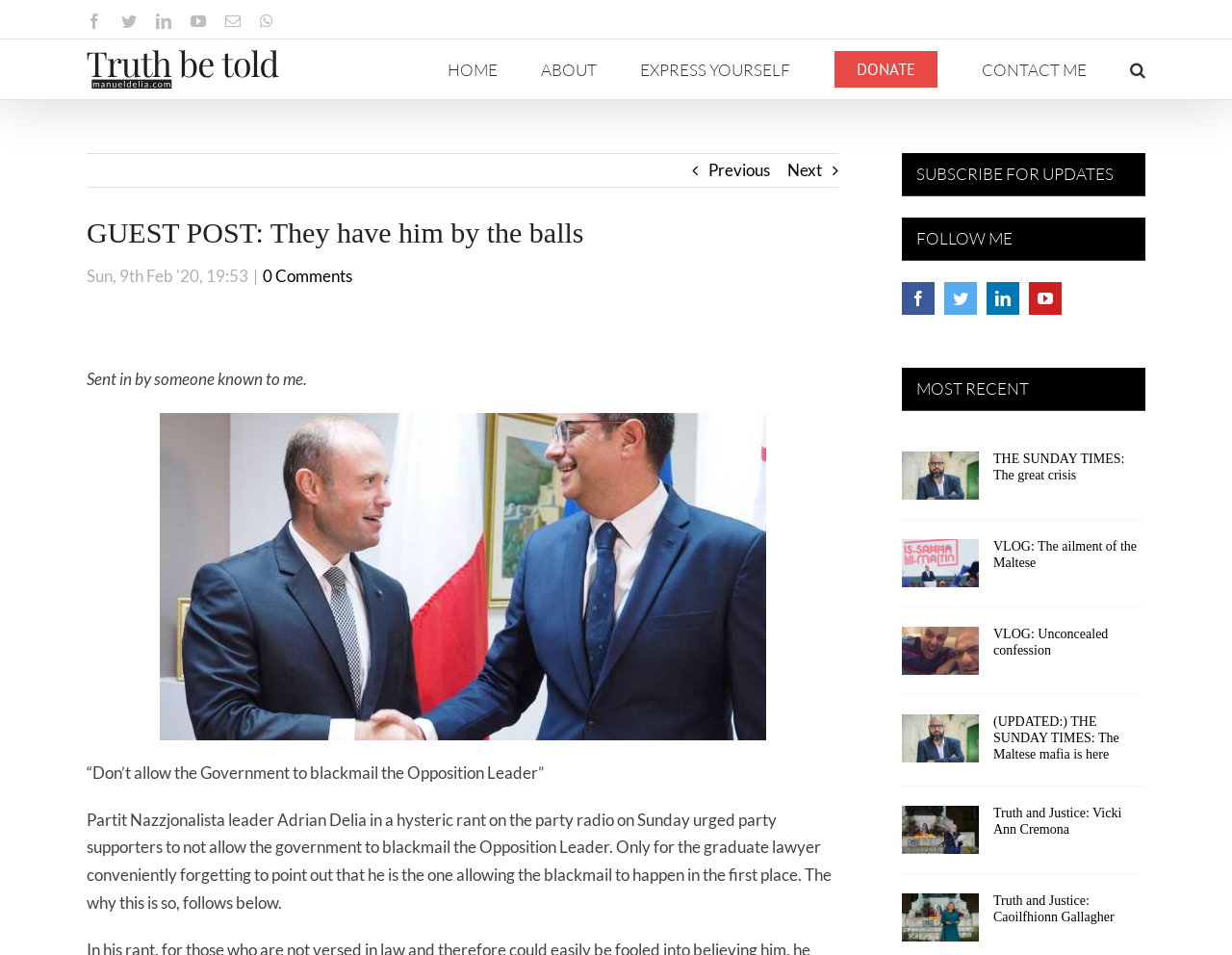Determine the bounding box coordinates for the area you should click to complete the following instruction: "Click on the 'Next' button".

[0.639, 0.161, 0.667, 0.196]